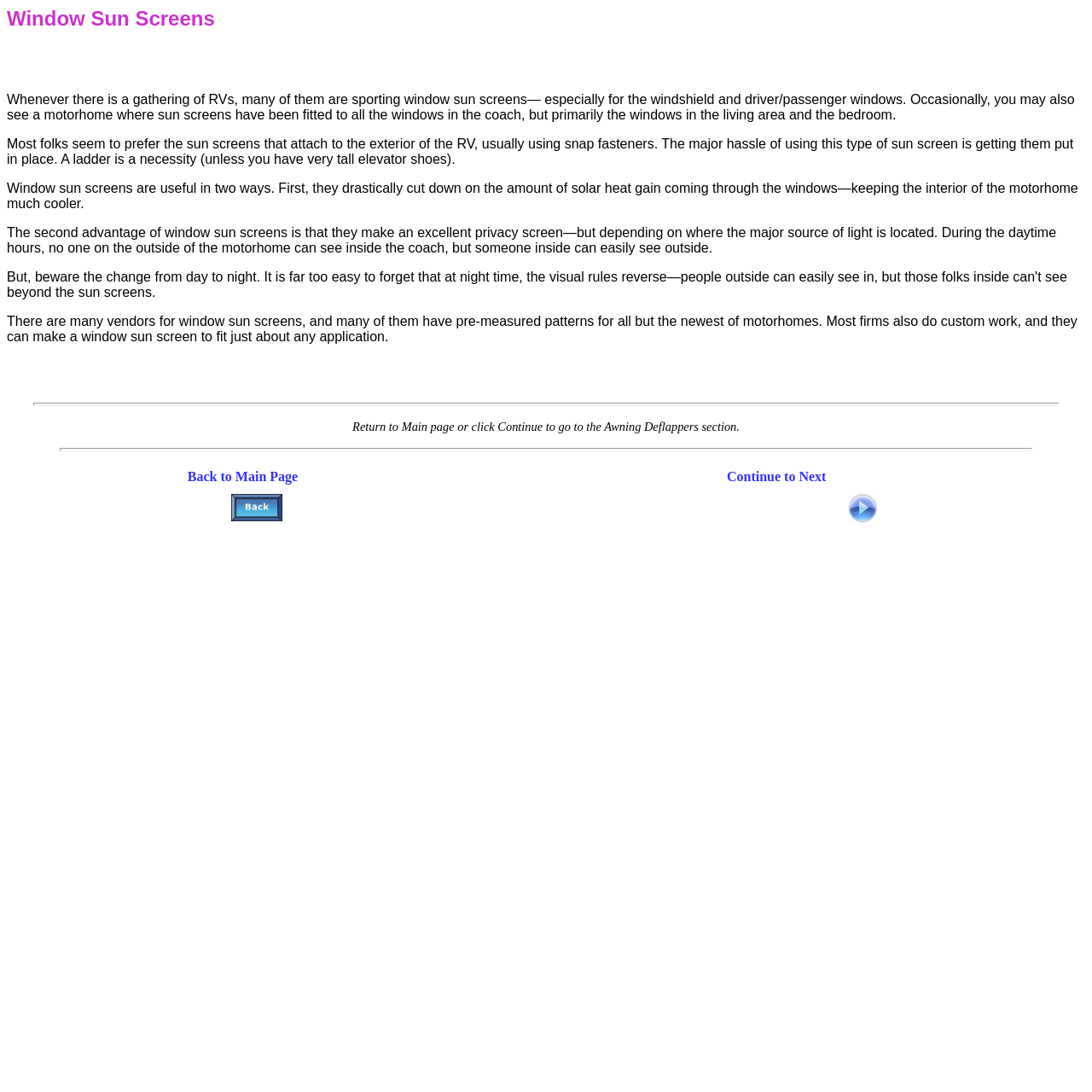What are the two options at the bottom of the page?
Provide an in-depth answer to the question, covering all aspects.

At the bottom of the page, there are two options: 'Back to Main Page' and 'Continue to Next', which are likely navigation buttons to move to different sections of the website.